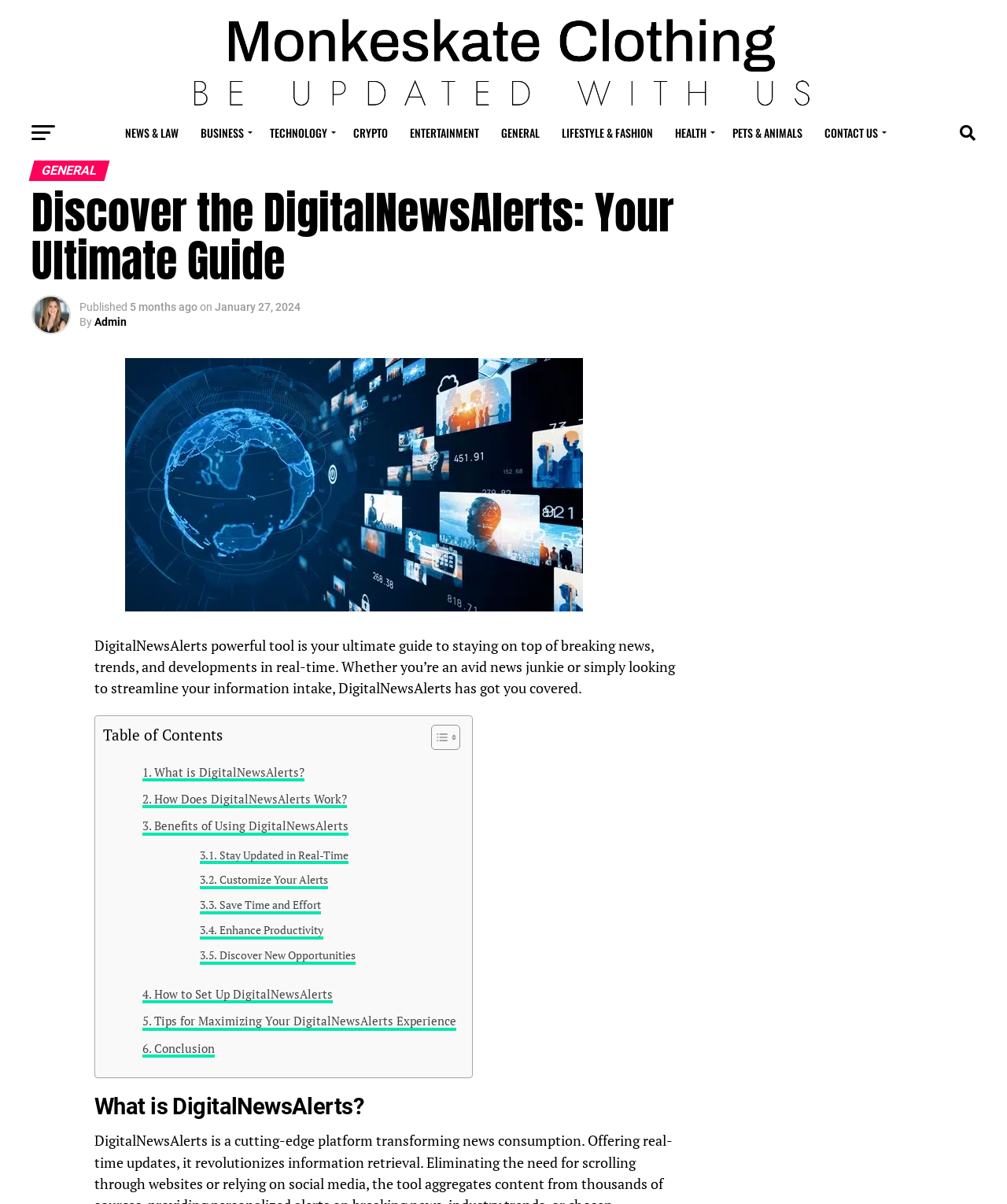Kindly determine the bounding box coordinates for the area that needs to be clicked to execute this instruction: "Contact Us".

[0.809, 0.094, 0.885, 0.127]